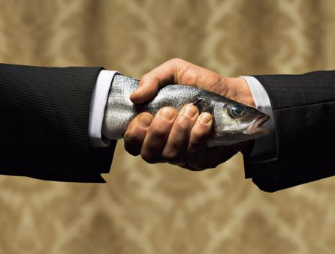Using the information in the image, could you please answer the following question in detail:
What is the attire of the hands?

The contrasting attire of the hands, clad in formal black suits, adds an element of absurdity to the scenario, highlighting the importance of a firm handshake in professional settings.